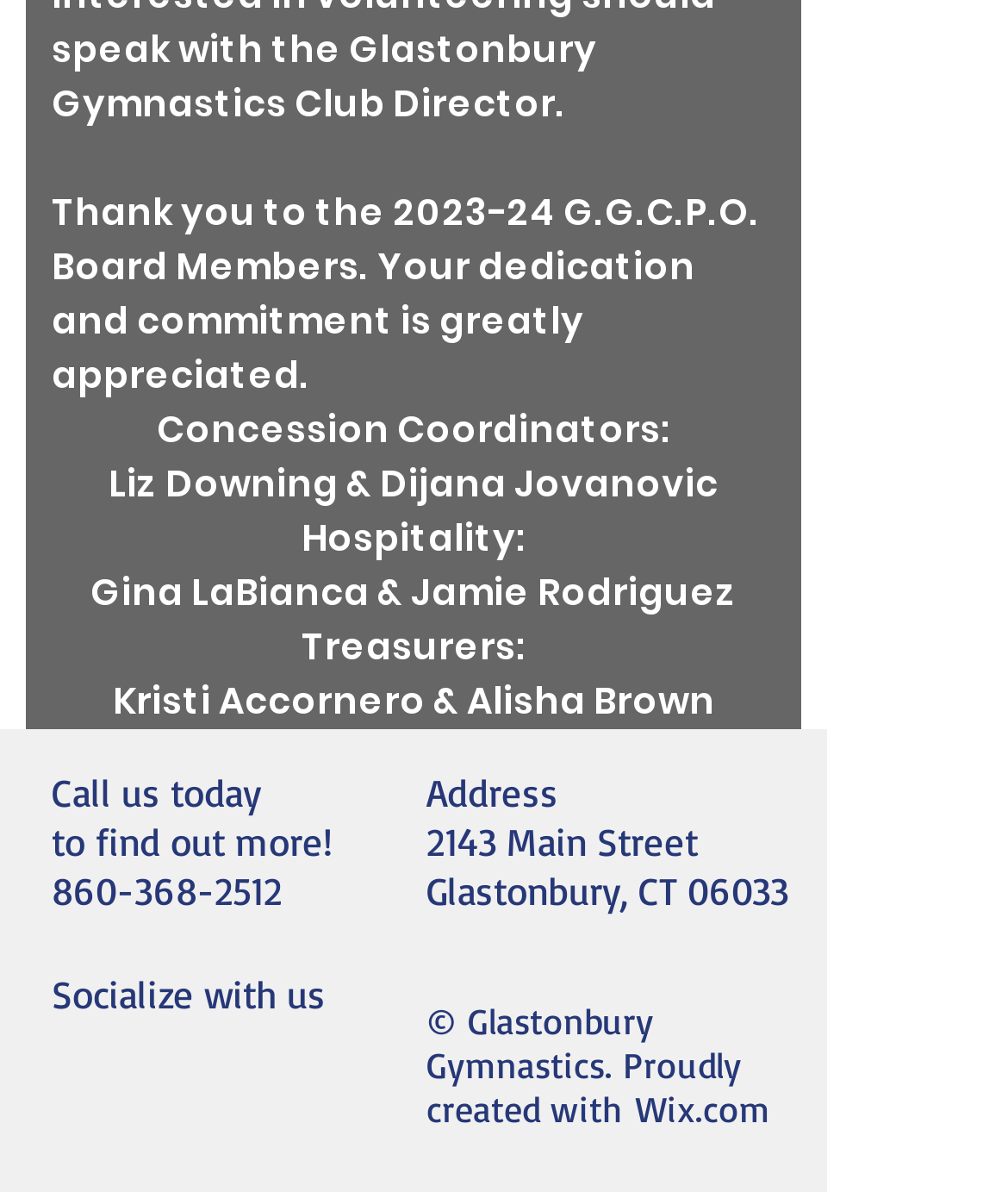What is the address of Glastonbury Gymnastics?
Provide a thorough and detailed answer to the question.

I found the answer by looking at the text 'Address' and the corresponding address '2143 Main Street, Glastonbury, CT 06033' listed below it.